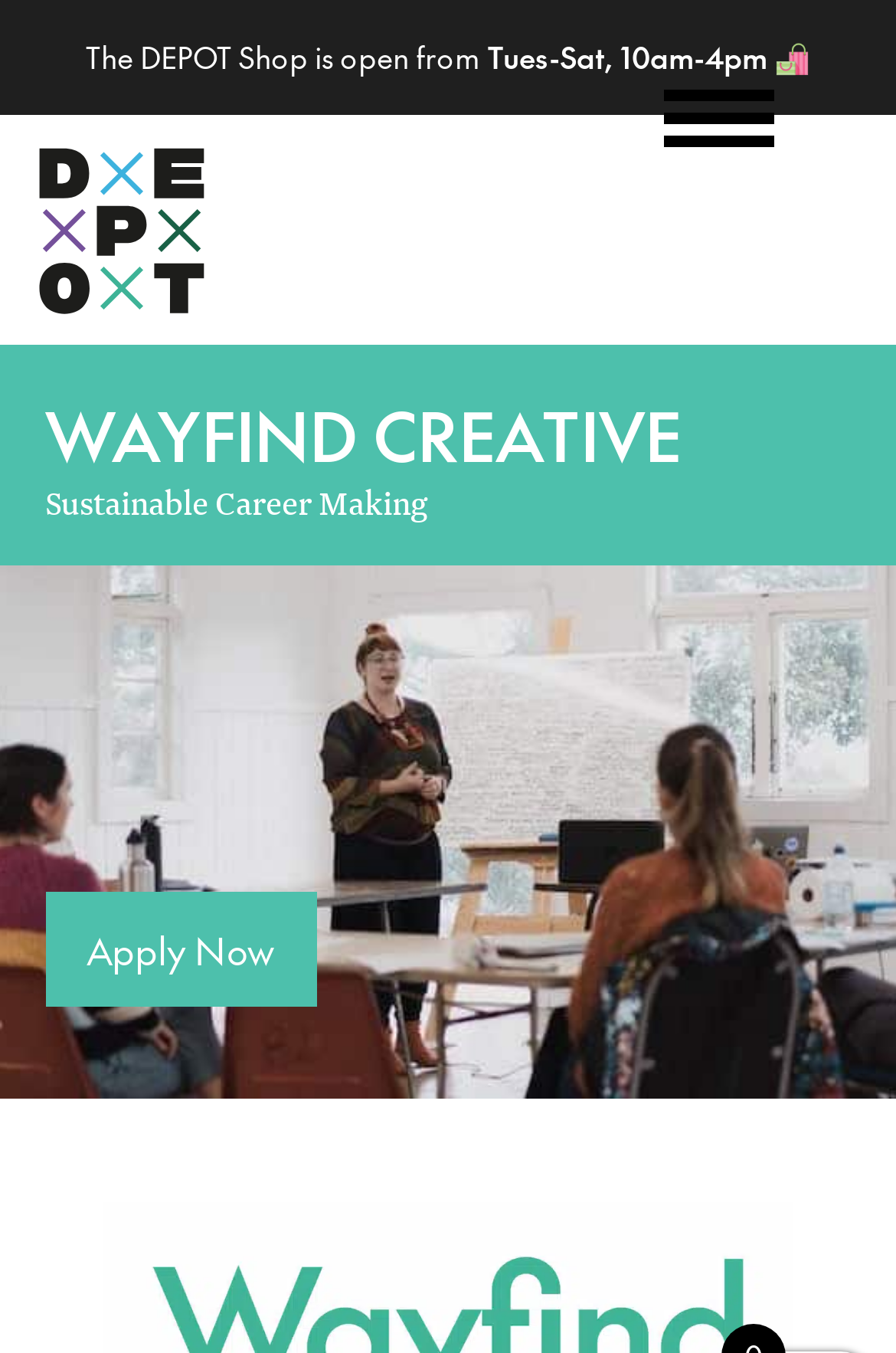Extract the bounding box coordinates for the UI element described by the text: "OUR SERVICES". The coordinates should be in the form of [left, top, right, bottom] with values between 0 and 1.

None